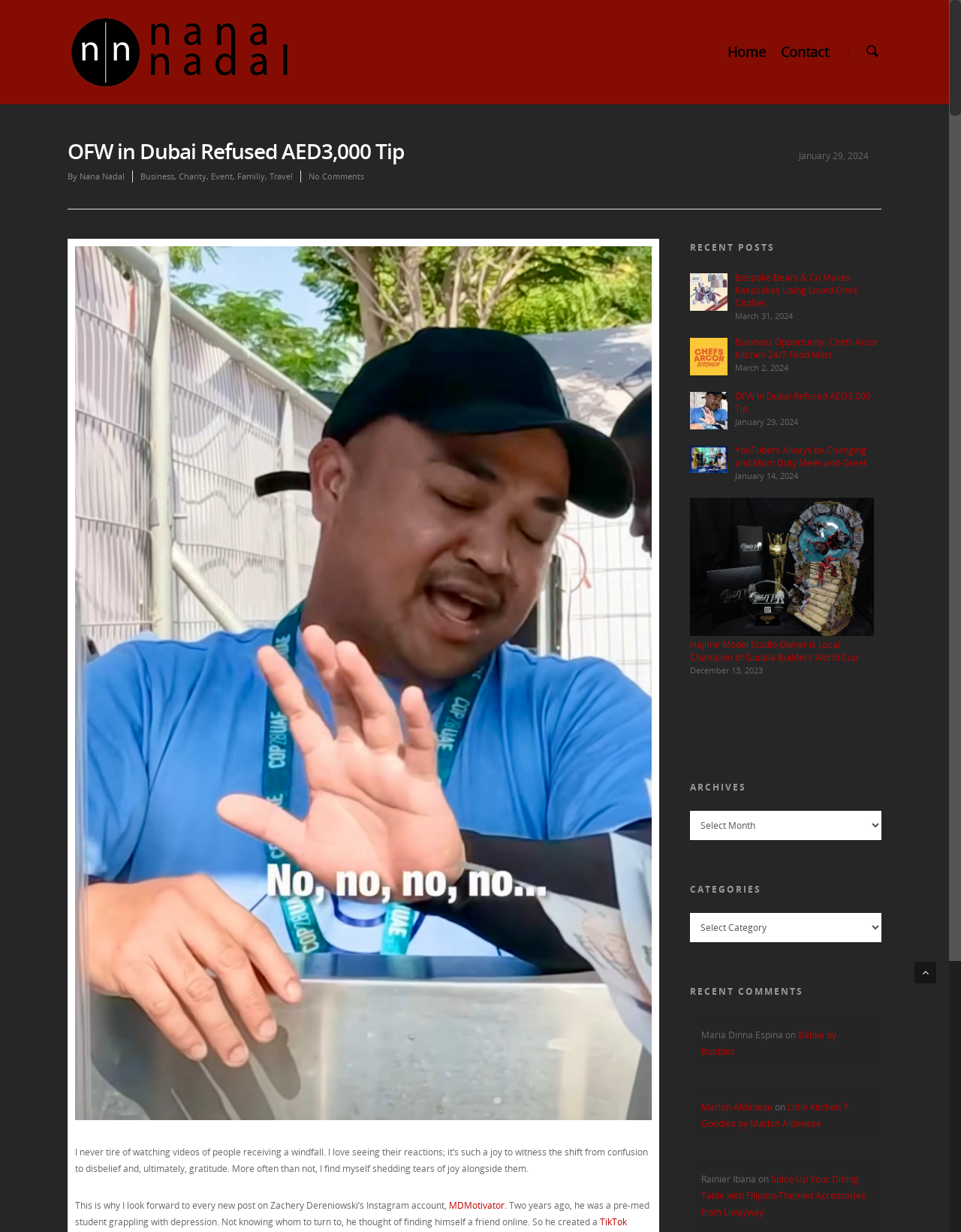Extract the bounding box coordinates for the HTML element that matches this description: "Nana Nadal". The coordinates should be four float numbers between 0 and 1, i.e., [left, top, right, bottom].

[0.083, 0.138, 0.13, 0.148]